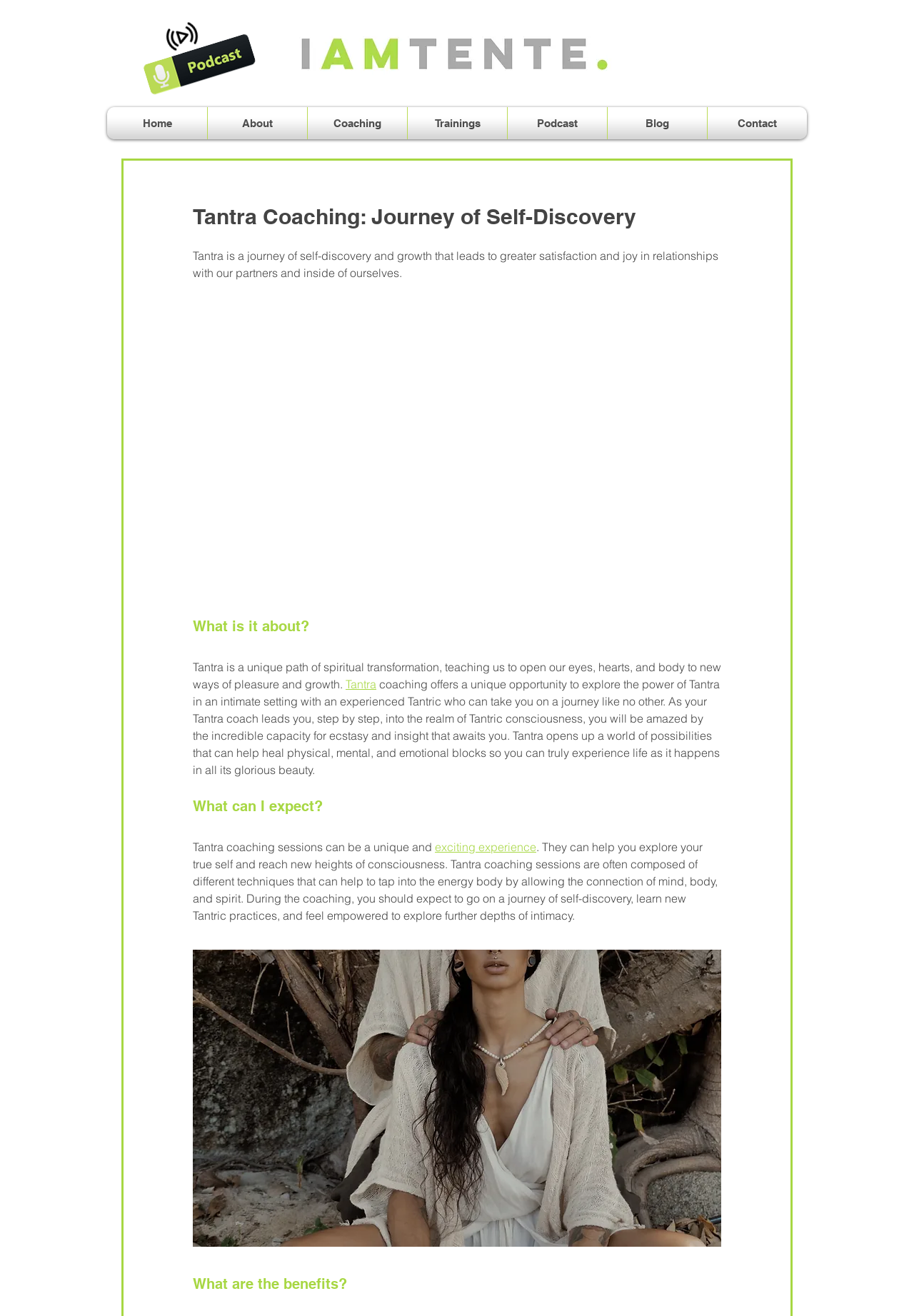What is the name of the image at the bottom of the page?
Utilize the image to construct a detailed and well-explained answer.

The image at the bottom of the page is a button with an image, and the text on the button is 'Tantric Couple', indicating that the image is related to a Tantric couple.